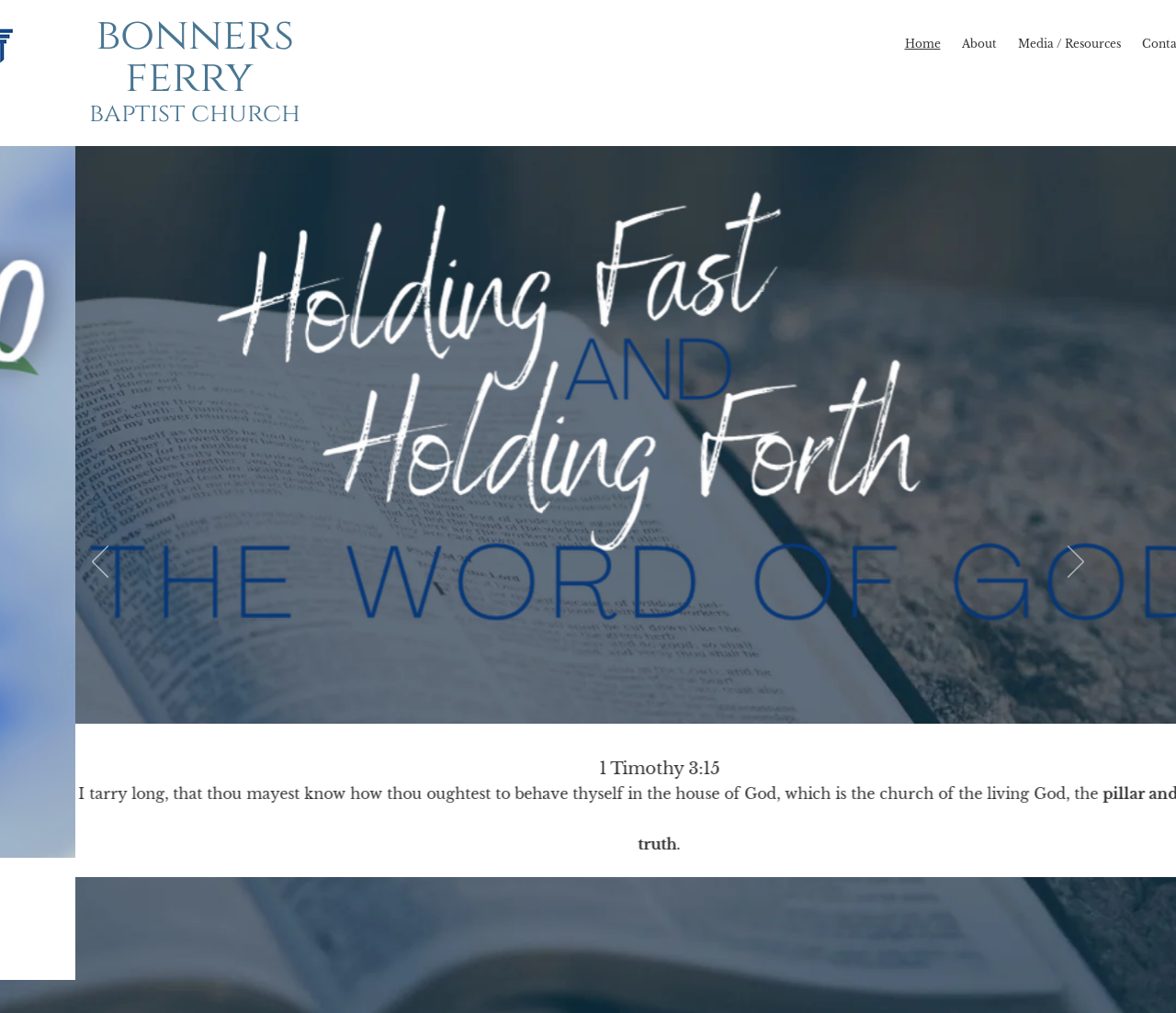Can you find the bounding box coordinates for the UI element given this description: "parent_node: 1 Timothy 3:15 aria-label="Next""? Provide the coordinates as four float numbers between 0 and 1: [left, top, right, bottom].

[0.908, 0.538, 0.922, 0.573]